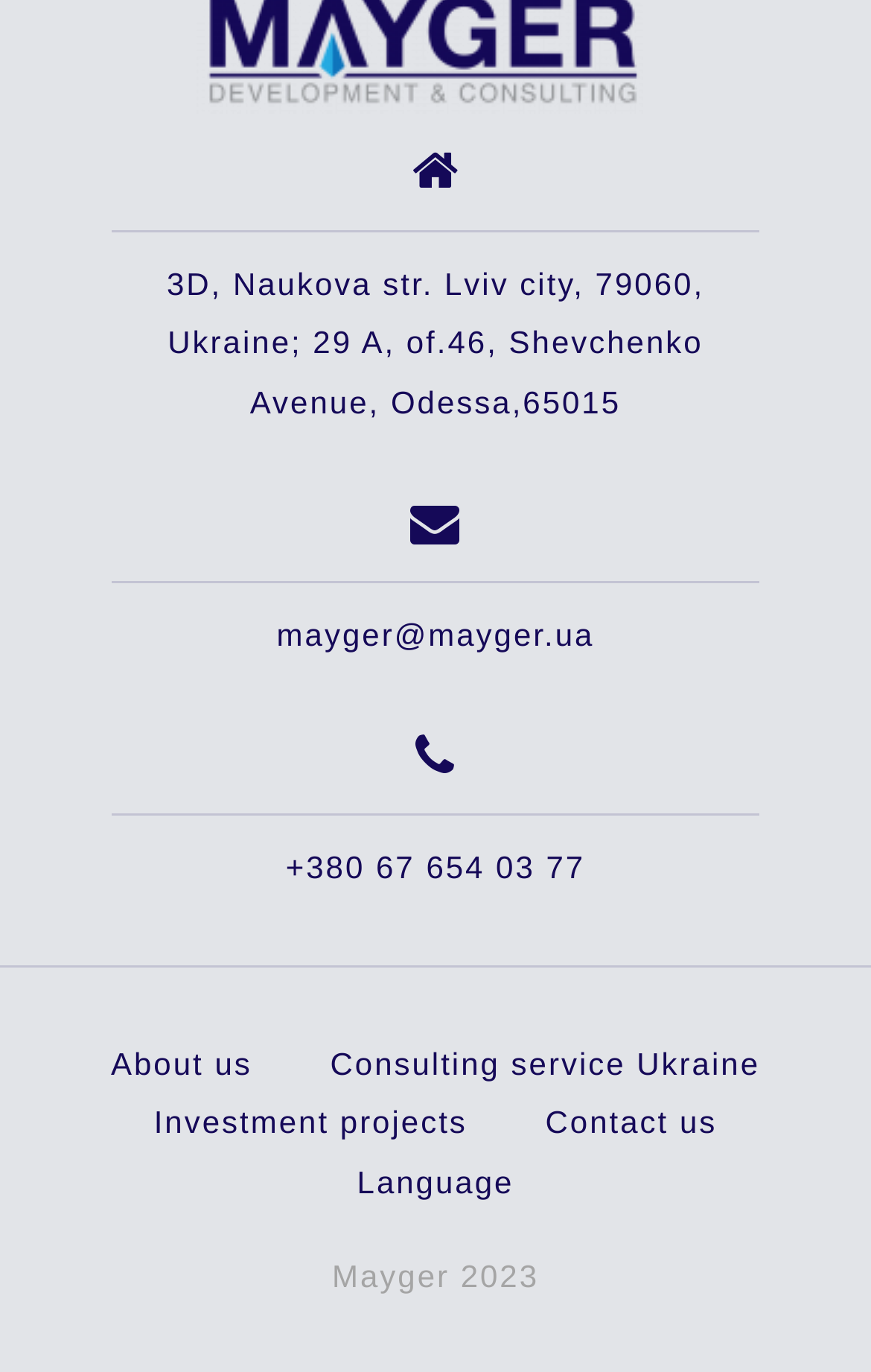Bounding box coordinates should be in the format (top-left x, top-left y, bottom-right x, bottom-right y) and all values should be floating point numbers between 0 and 1. Determine the bounding box coordinate for the UI element described as: About us

[0.127, 0.762, 0.29, 0.788]